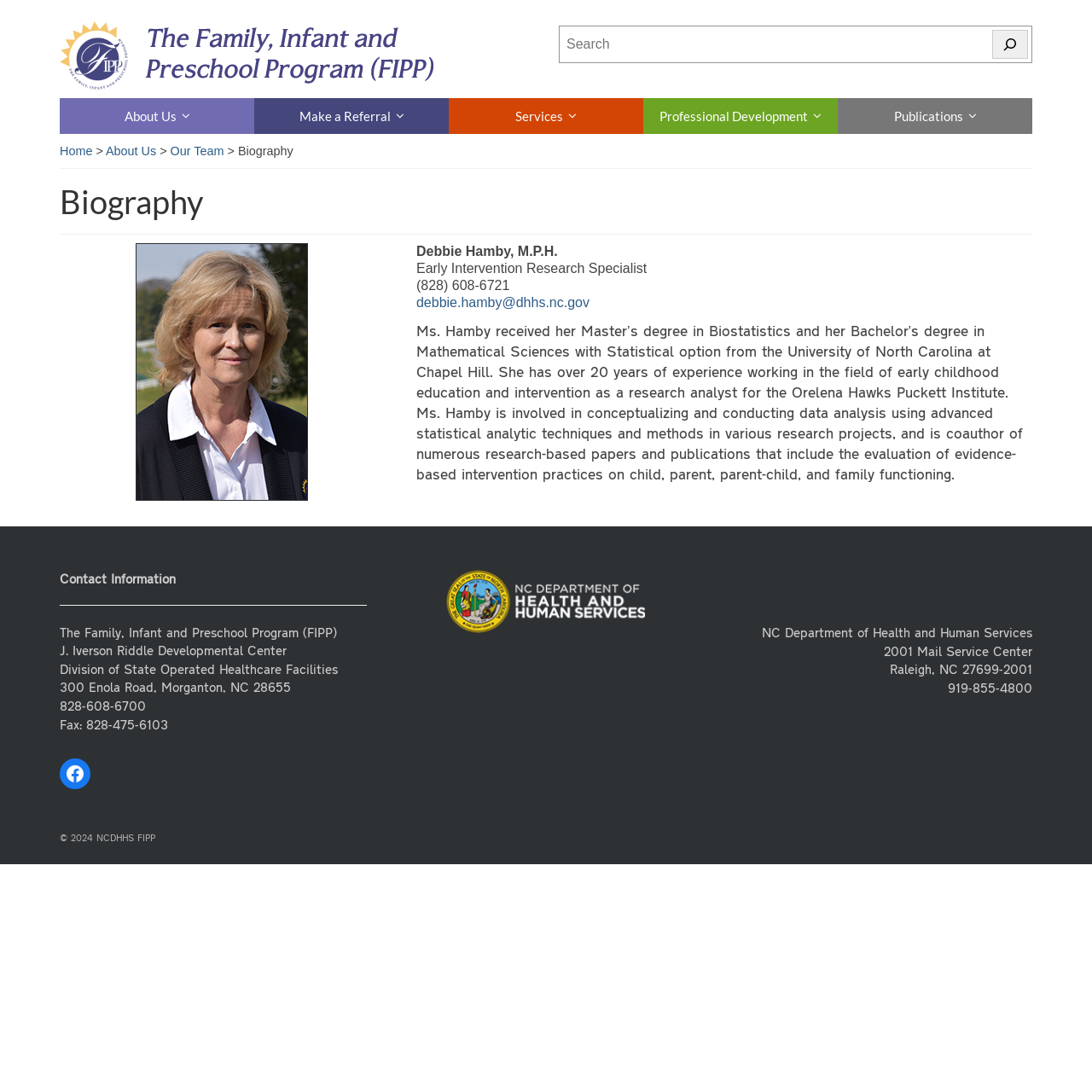Identify the bounding box coordinates for the element you need to click to achieve the following task: "Search for something". Provide the bounding box coordinates as four float numbers between 0 and 1, in the form [left, top, right, bottom].

None